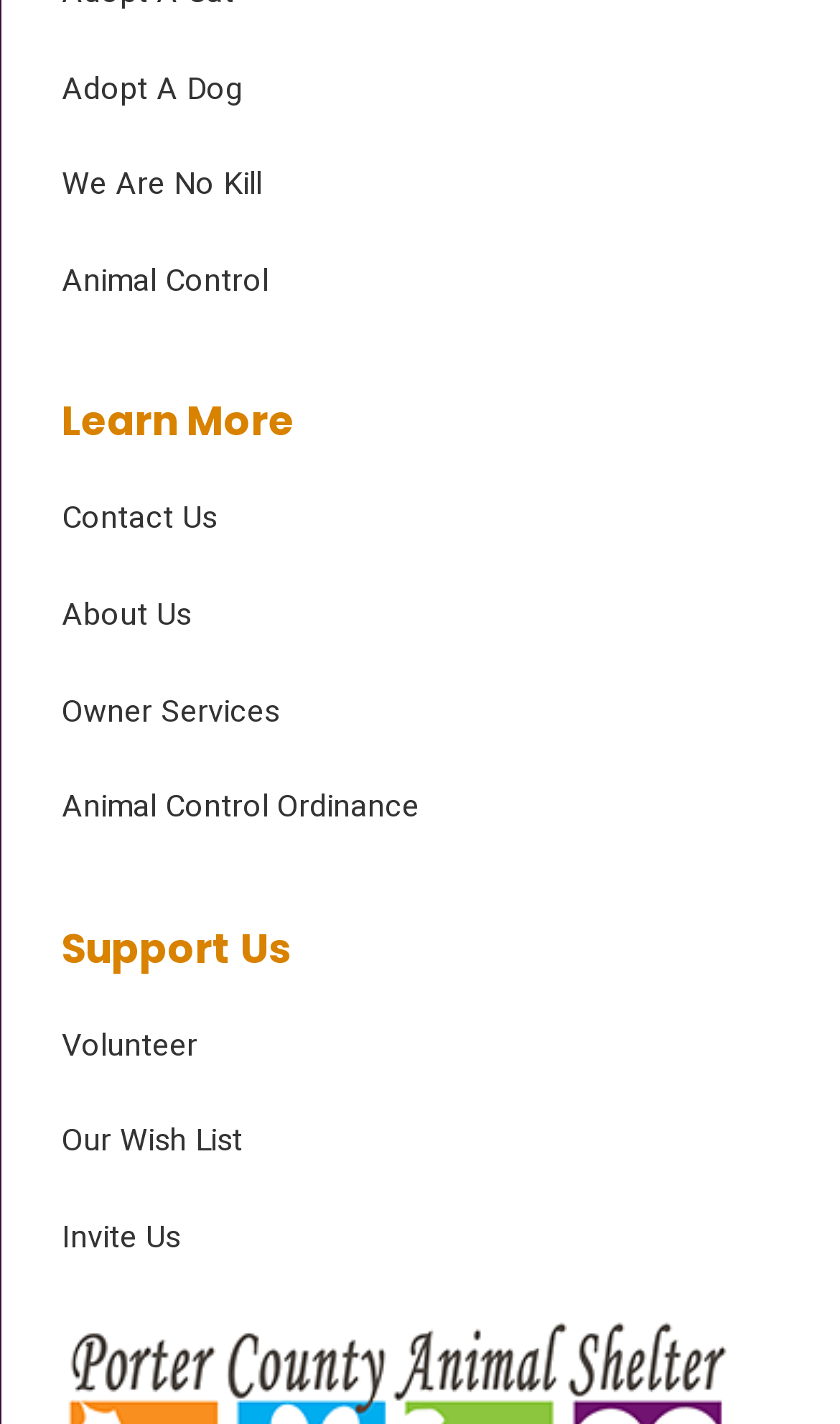Respond to the question below with a concise word or phrase:
How many regions are on the webpage?

2